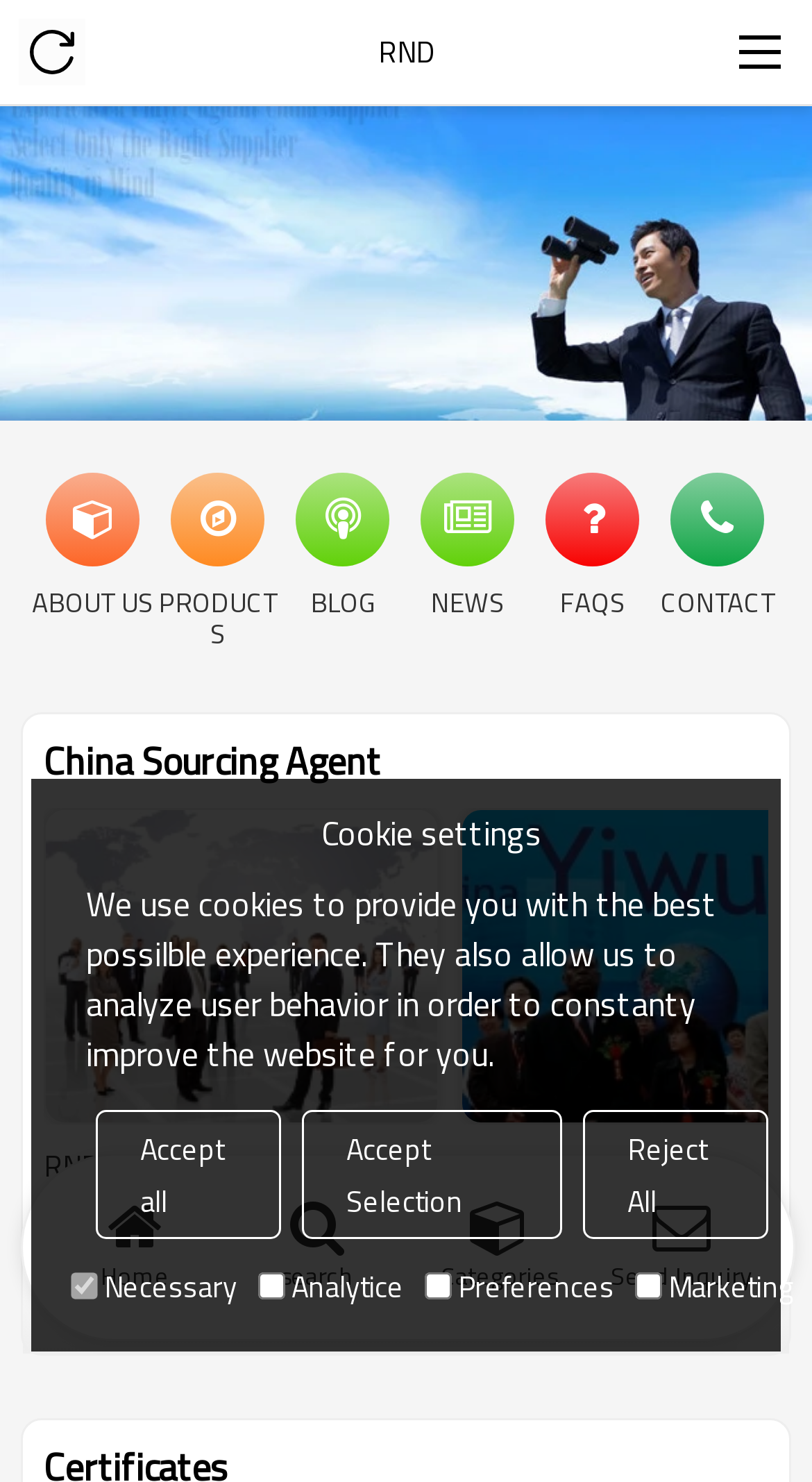Identify the bounding box coordinates of the element that should be clicked to fulfill this task: "Click on Max Planck Society link". The coordinates should be provided as four float numbers between 0 and 1, i.e., [left, top, right, bottom].

None